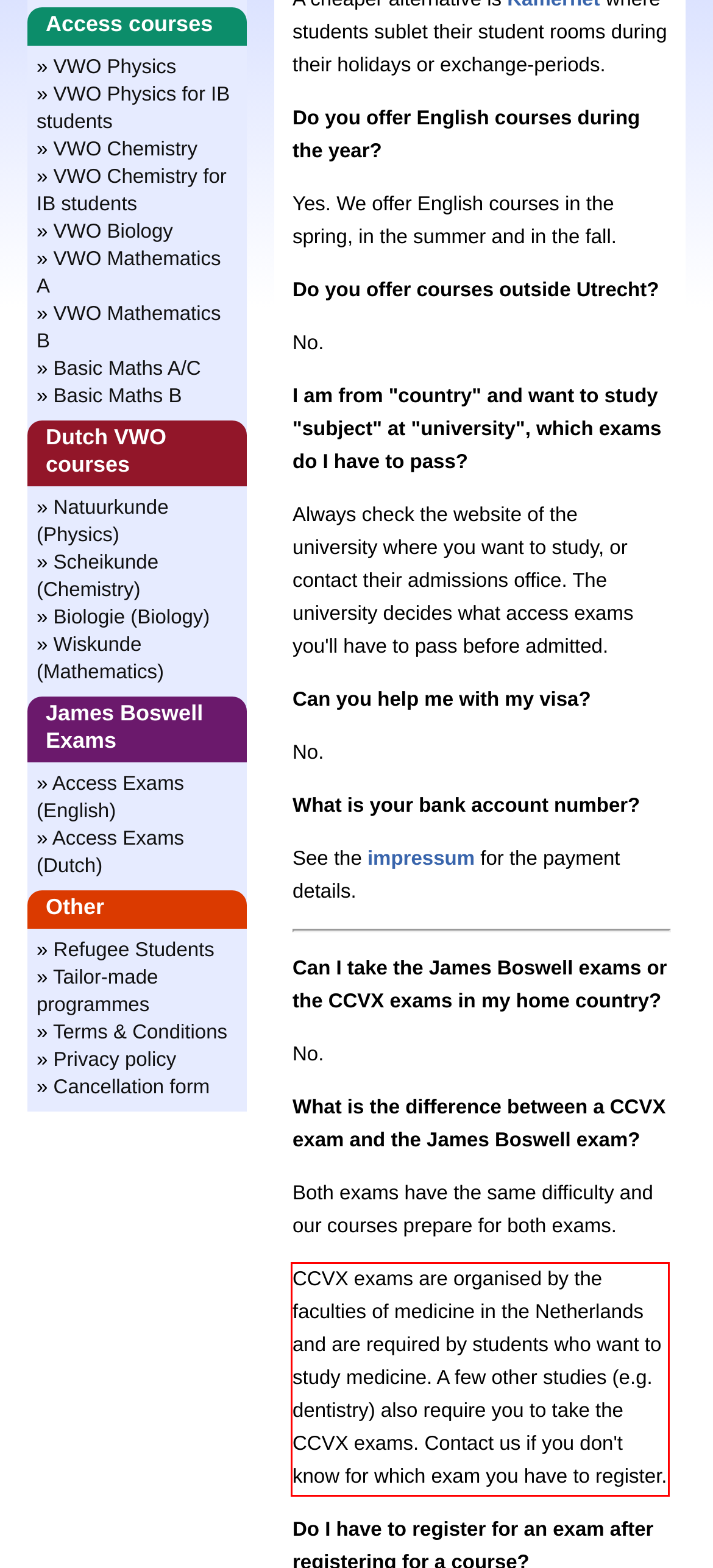With the given screenshot of a webpage, locate the red rectangle bounding box and extract the text content using OCR.

CCVX exams are organised by the faculties of medicine in the Netherlands and are required by students who want to study medicine. A few other studies (e.g. dentistry) also require you to take the CCVX exams. Contact us if you don't know for which exam you have to register.